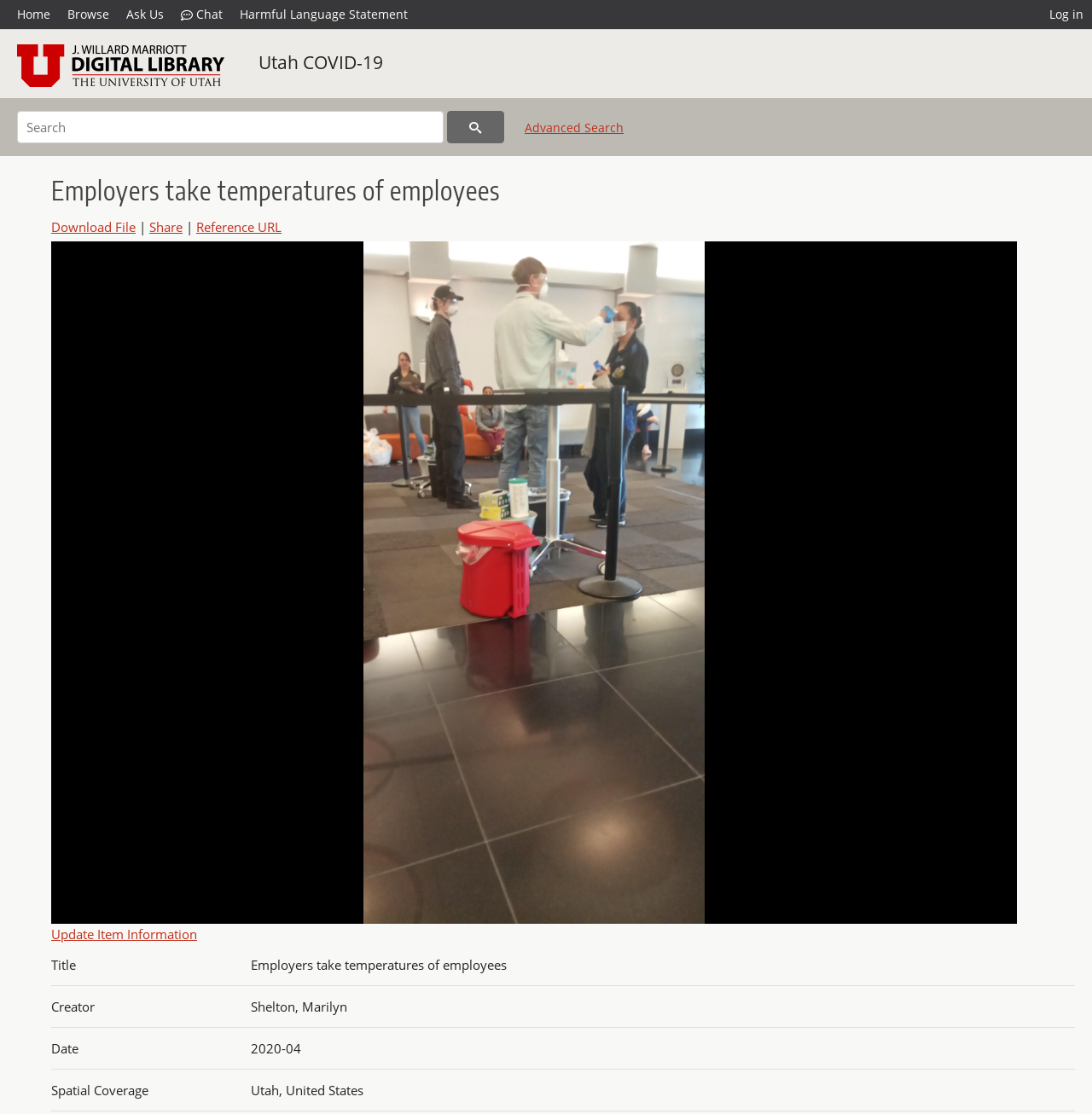Answer briefly with one word or phrase:
Who is the creator of the image?

Shelton, Marilyn